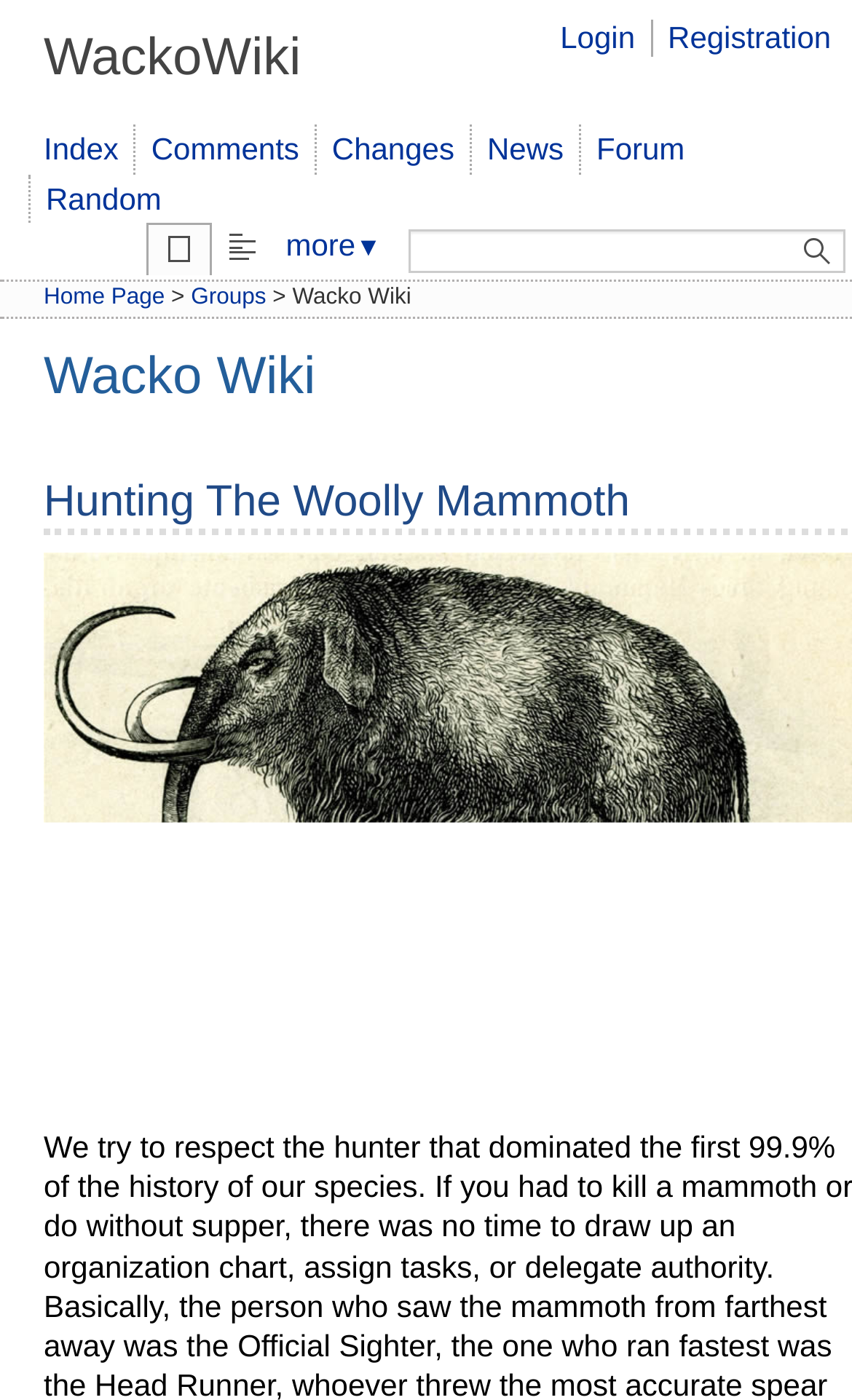Illustrate the webpage with a detailed description.

The webpage is titled "Wacko Wiki - WackoWiki" and features a prominent heading "WackoWiki" at the top left corner. Below the heading, there are two links, "Login" and "Registration", positioned side by side at the top right corner.

On the left side of the page, there is a vertical navigation menu consisting of seven links: "Index", "Comments", "Changes", "News", "Forum", and "Random". These links are stacked on top of each other, with "Index" at the top and "Random" at the bottom.

To the right of the navigation menu, there is an image with the caption "View", followed by a link "Source" with an accompanying image. Next to the "Source" link is a dropdown menu labeled "more▼".

Further to the right, there is a search bar with a label "Search:" and a search button with an image of a magnifying glass. The search button is positioned at the far right edge of the page.

Below the search bar, there is a link "Home Page" followed by a greater-than symbol (">") and another link "Groups". To the right of these links, there is a text "Wacko Wiki" with a nested link.

Overall, the webpage has a simple and organized layout, with a focus on navigation and search functionality.